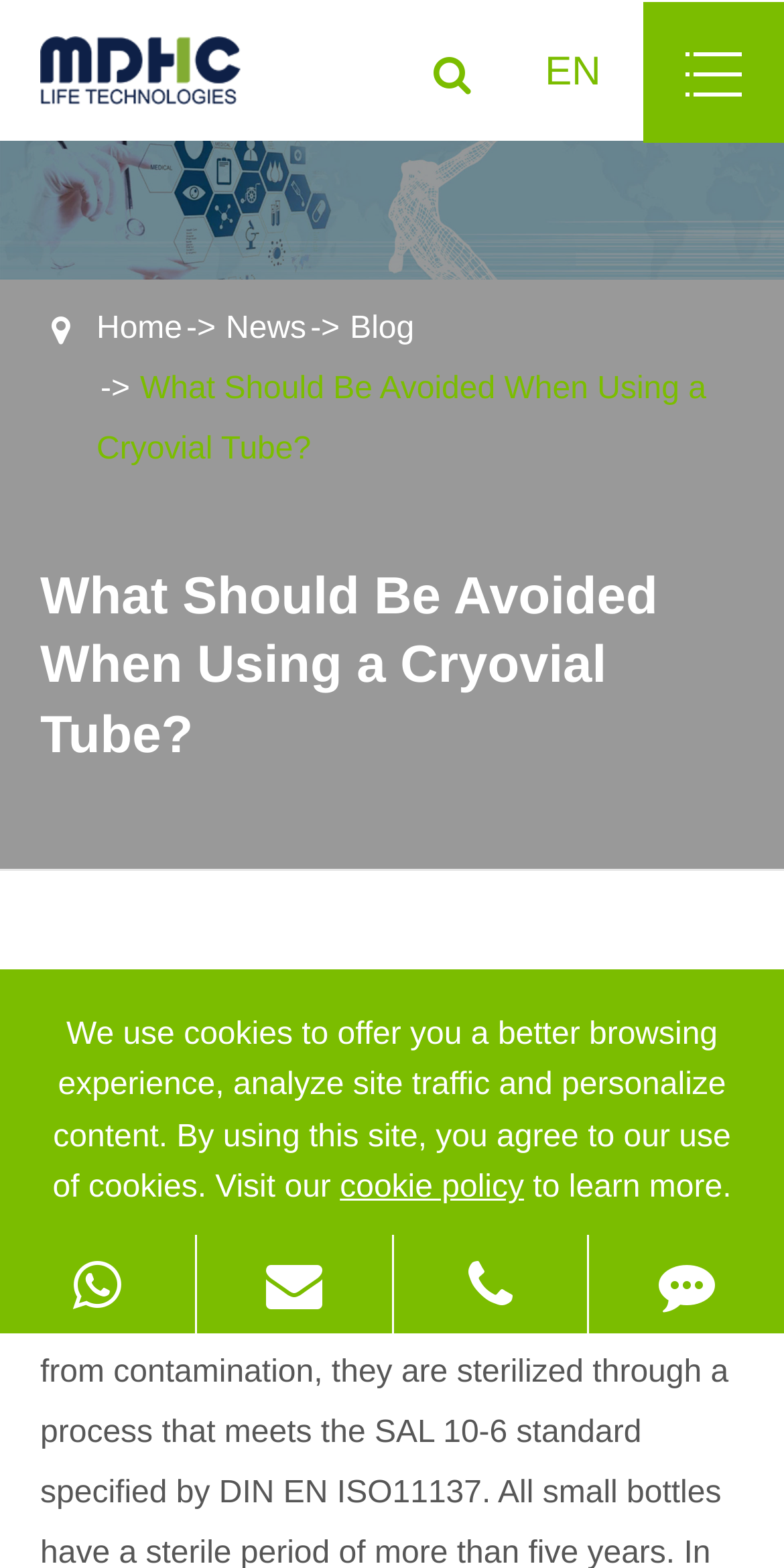Write an exhaustive caption that covers the webpage's main aspects.

The webpage is about "What Should Be Avoided When Using a Cryovial Tube?" and is provided by MDHC Life Technologies (Kunshan) Co., Ltd. At the top left, there is a logo of the company, accompanied by a link to the company's homepage. 

Below the logo, there is a horizontal navigation menu with four links: "Home", "News", "Blog", and "What Should Be Avoided When Using a Cryovial Tube?", which is the current page. 

The main content of the page is divided into two sections. The first section has a heading "What Should Be Avoided When Using a Cryovial Tube?" and the second section has a heading "Differences of cryovial tubes with other types of small bottles". 

In the second section, there is a paragraph of text that starts with "100% Sterile:" and explains the process of ensuring the freezing tubes are free from contamination. 

At the bottom of the page, there are several links to contact the company, including "Whatsapp", "E-mail", "TEL", and "Feedback". The company's phone number is also displayed. 

Additionally, there is a notice about the use of cookies on the website, with links to the cookie policy and options to "Reject" or "Accept" the use of cookies.